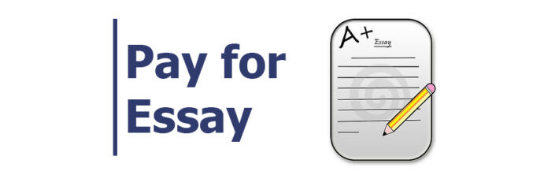What is the profession of the experts providing support?
Please give a detailed and elaborate answer to the question based on the image.

The experts providing support are from the field of nursing, as indicated by the accompanying content about a nursing research writing service that aids students in overcoming challenges associated with academic writing.